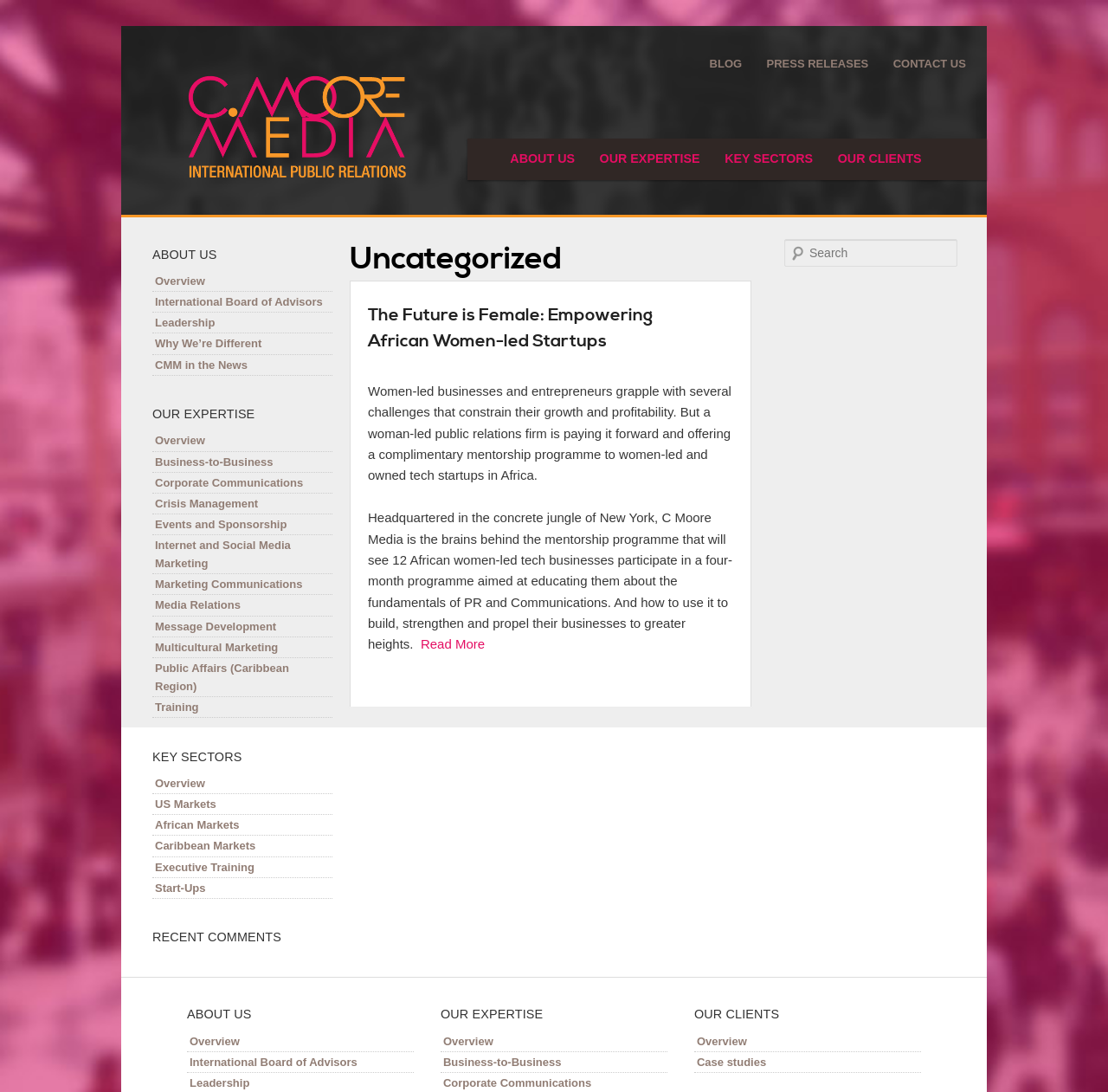Using the information in the image, could you please answer the following question in detail:
What is the title of the latest article?

The latest article is located in the main content area of the webpage and has a heading element with the title 'The Future is Female: Empowering African Women-led Startups'.